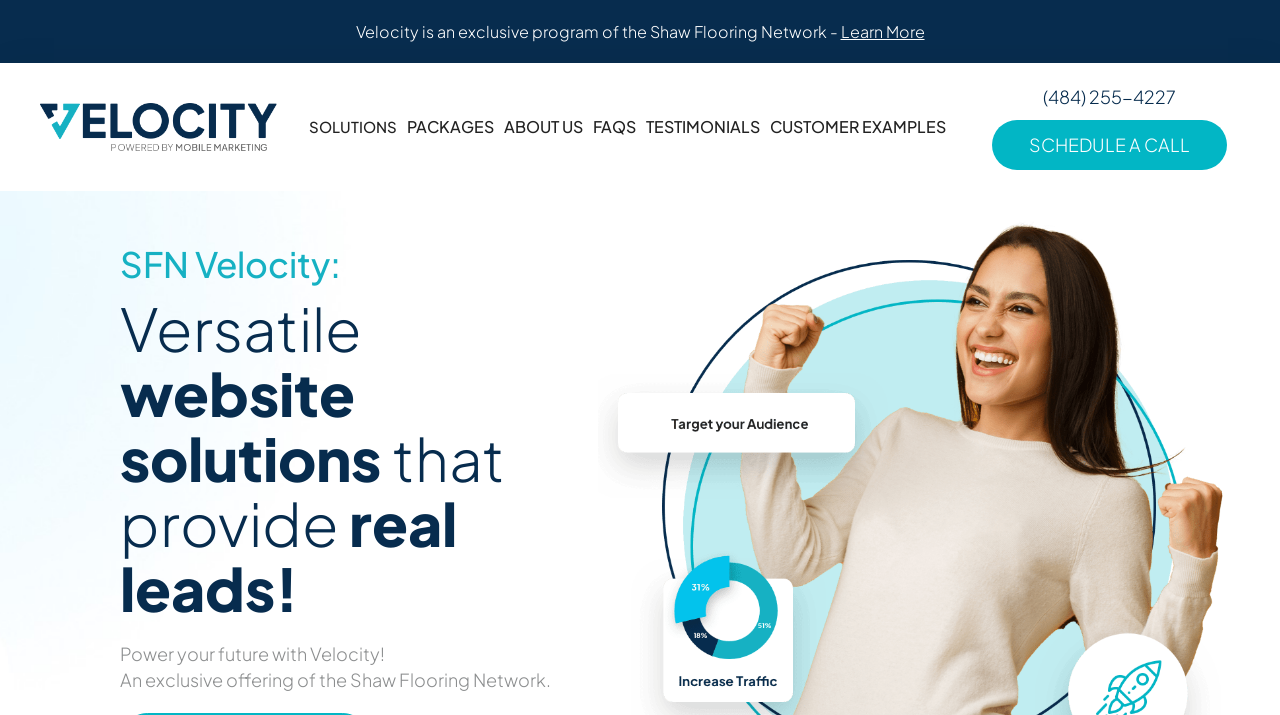Locate the bounding box coordinates of the clickable area to execute the instruction: "View the 'Review Management Templates:' section". Provide the coordinates as four float numbers between 0 and 1, represented as [left, top, right, bottom].

None